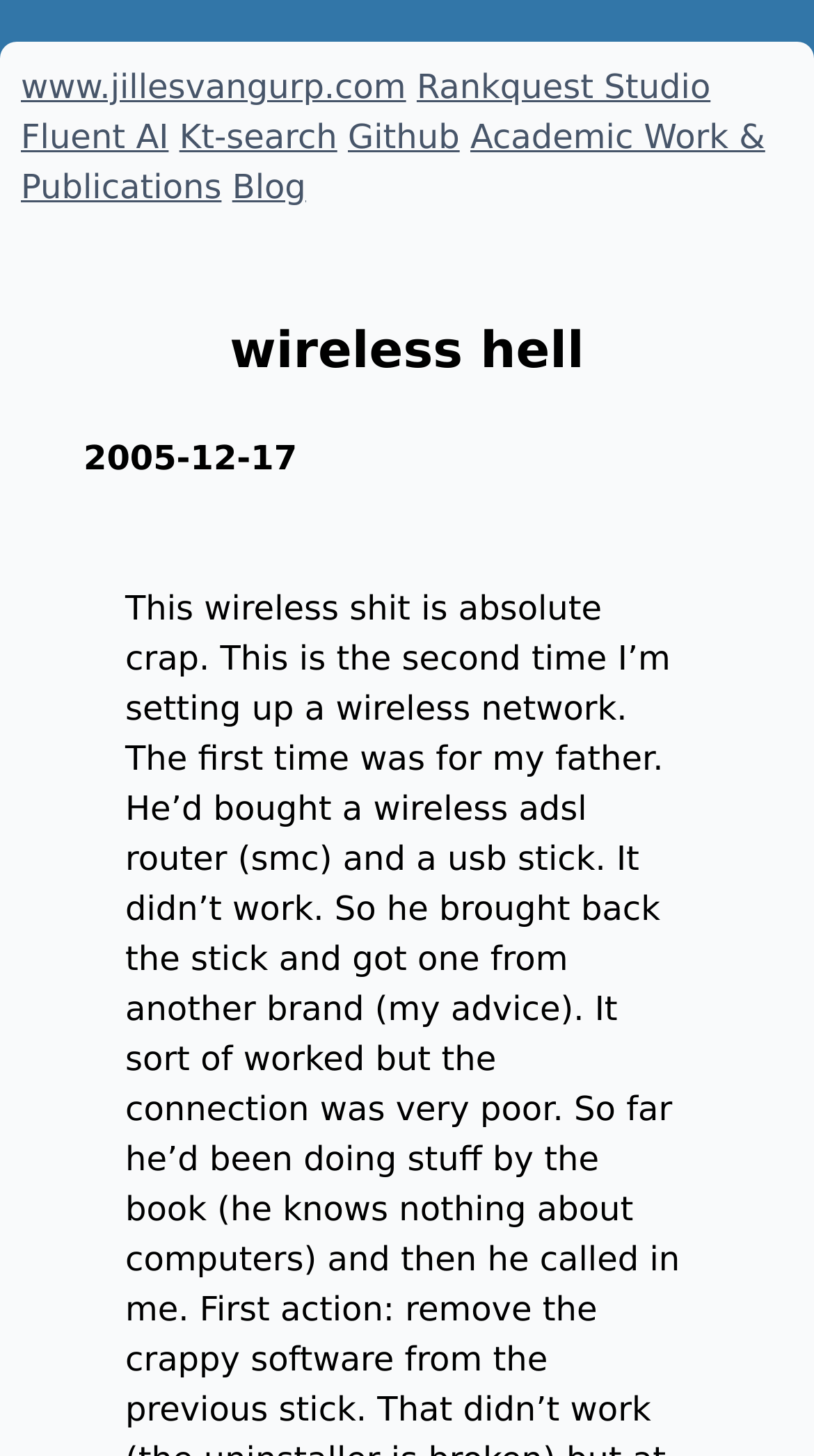Please provide a comprehensive response to the question below by analyzing the image: 
How many sections are on the webpage?

I observed the webpage structure and identified two distinct sections: the top section with links and the bottom section with a heading and a static text element. There are 2 sections in total.